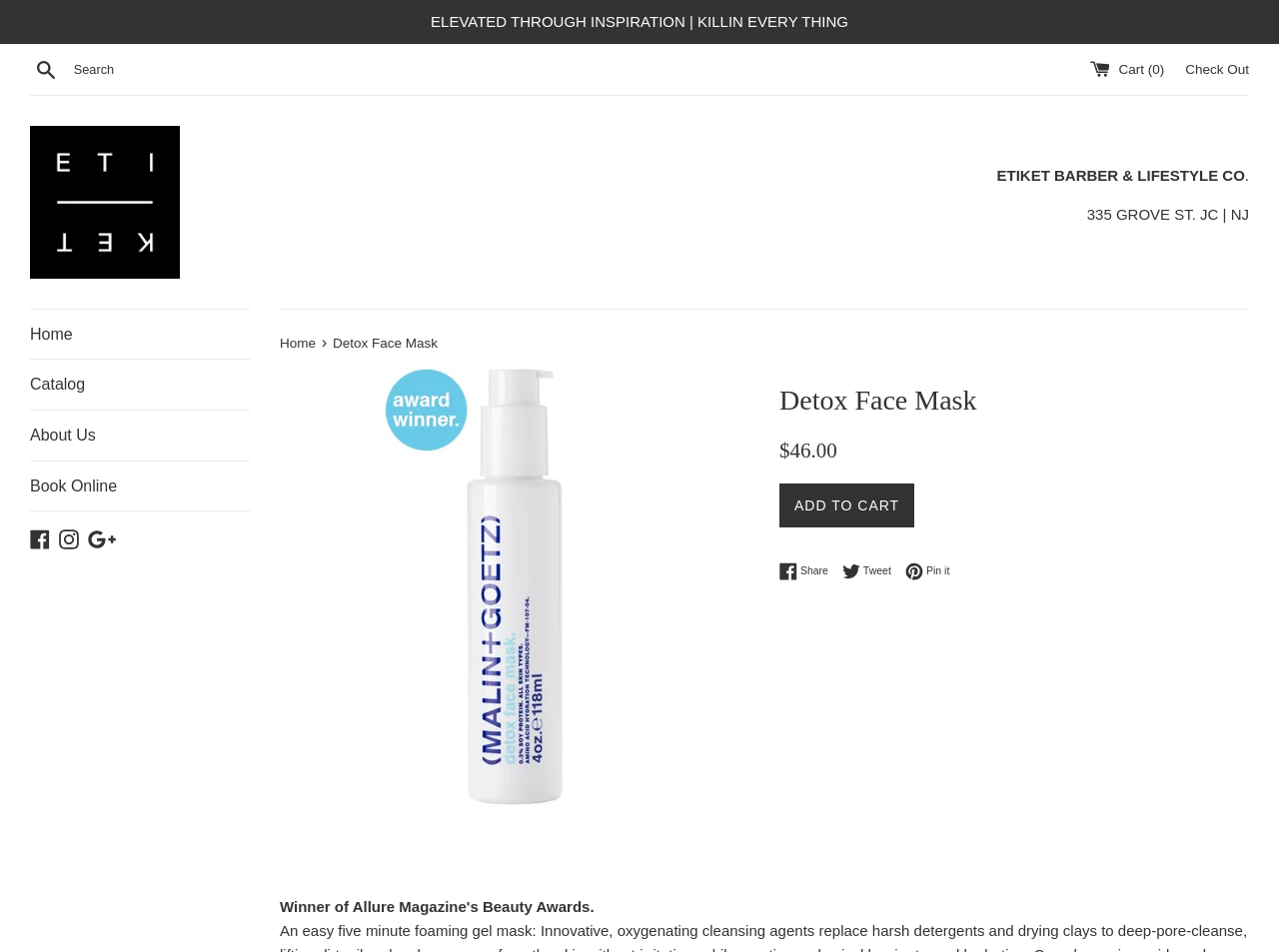Predict the bounding box coordinates for the UI element described as: "Search". The coordinates should be four float numbers between 0 and 1, presented as [left, top, right, bottom].

[0.023, 0.058, 0.048, 0.086]